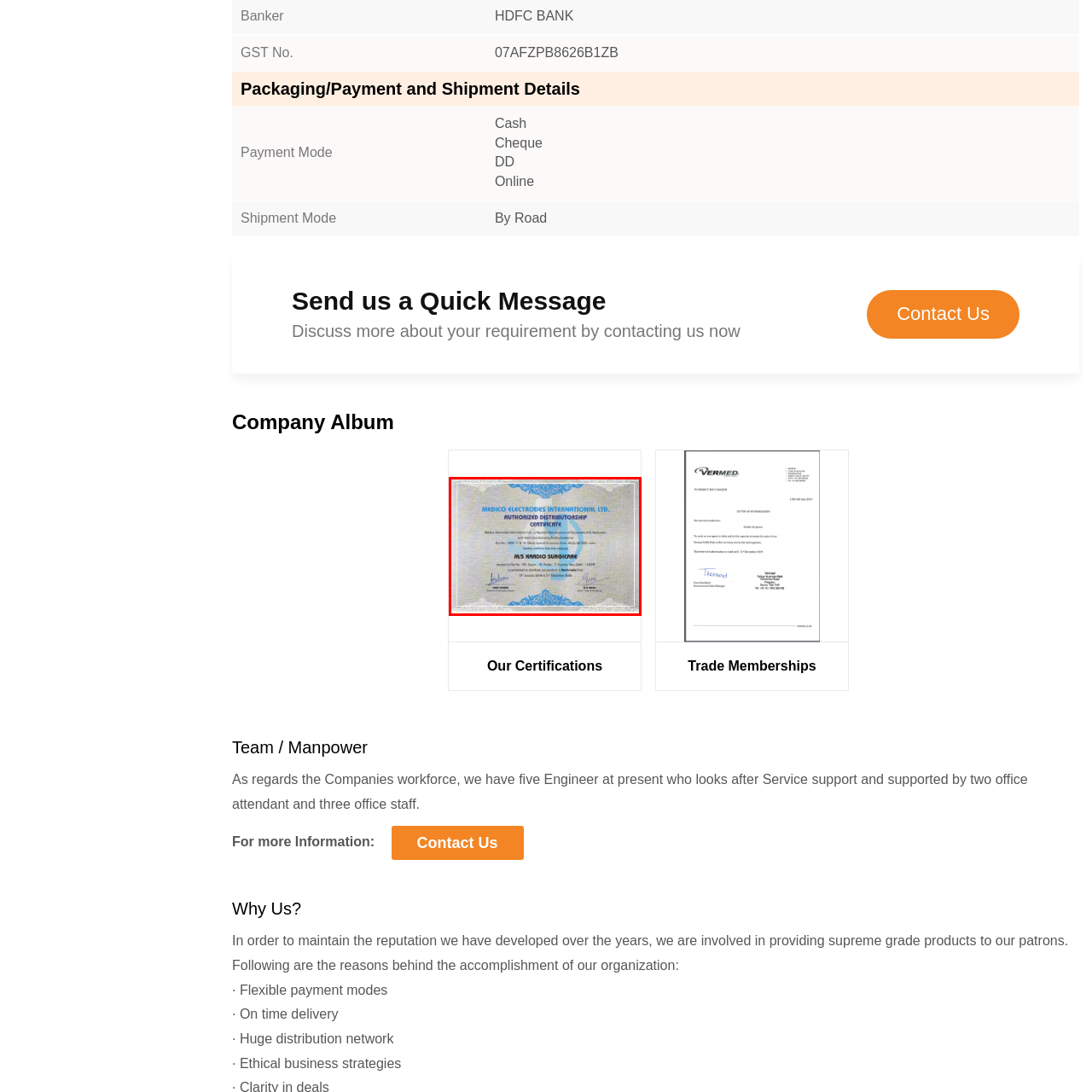View the part of the image marked by the red boundary and provide a one-word or short phrase answer to this question: 
What is the purpose of the certificate?

To affirm trust and partnership